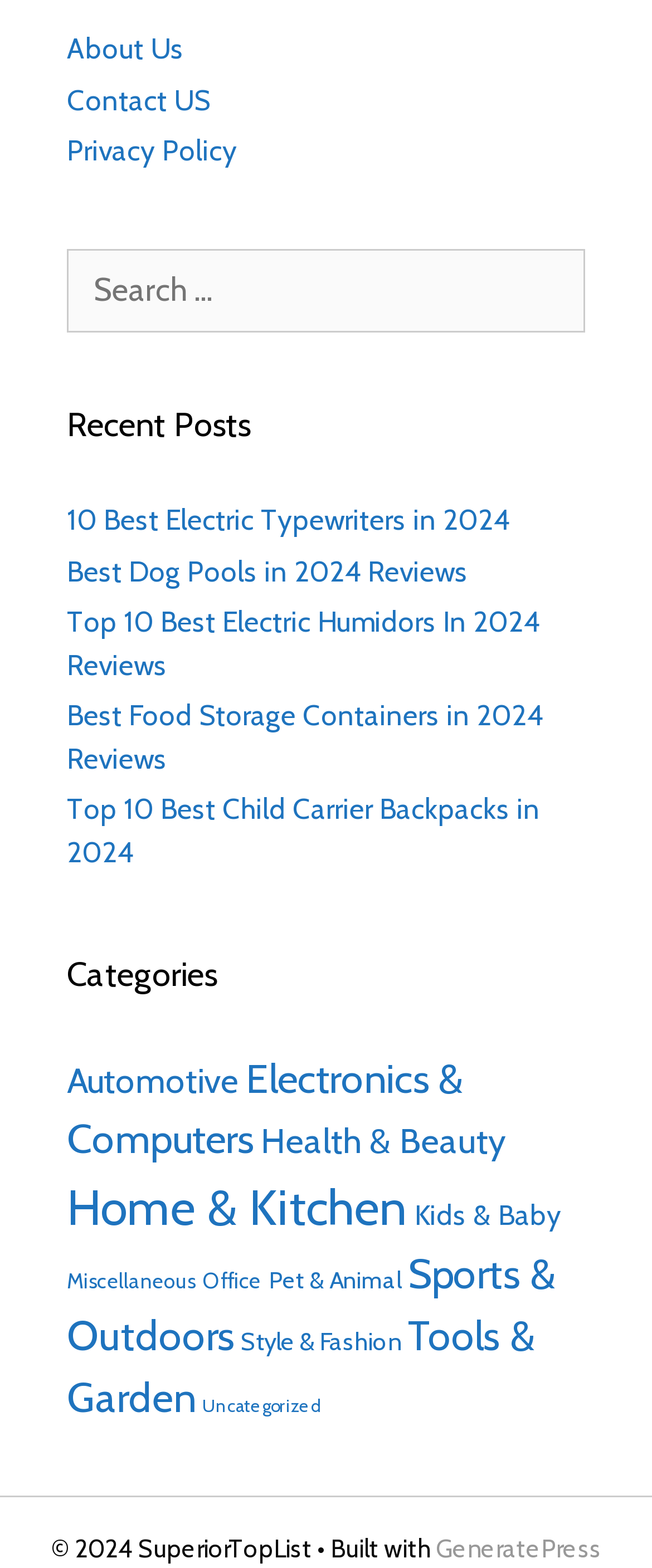Kindly determine the bounding box coordinates for the area that needs to be clicked to execute this instruction: "Search for something".

[0.103, 0.158, 0.897, 0.212]